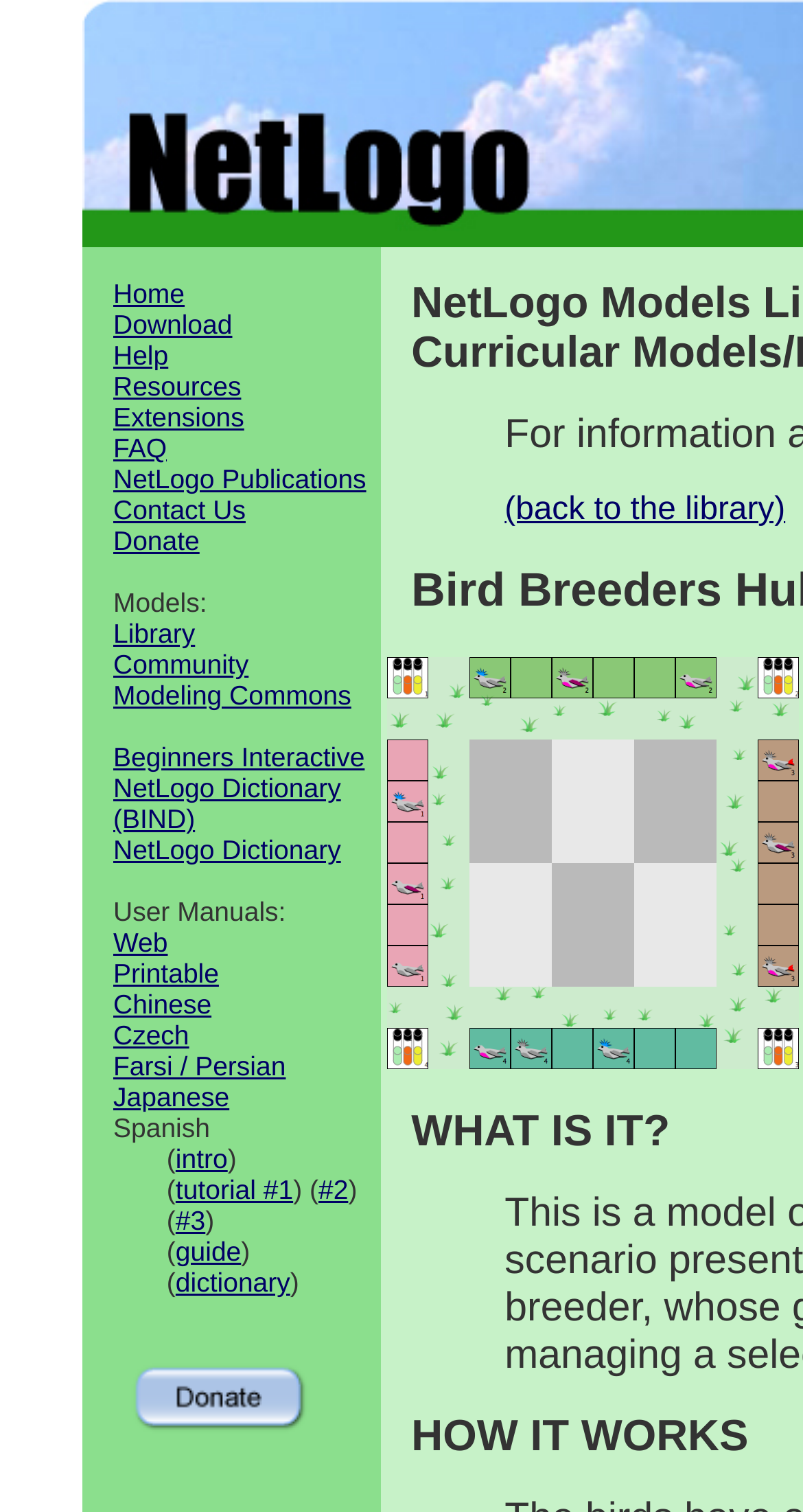Locate the bounding box coordinates of the element that needs to be clicked to carry out the instruction: "Click on the 'Help' link". The coordinates should be given as four float numbers ranging from 0 to 1, i.e., [left, top, right, bottom].

[0.141, 0.225, 0.21, 0.245]